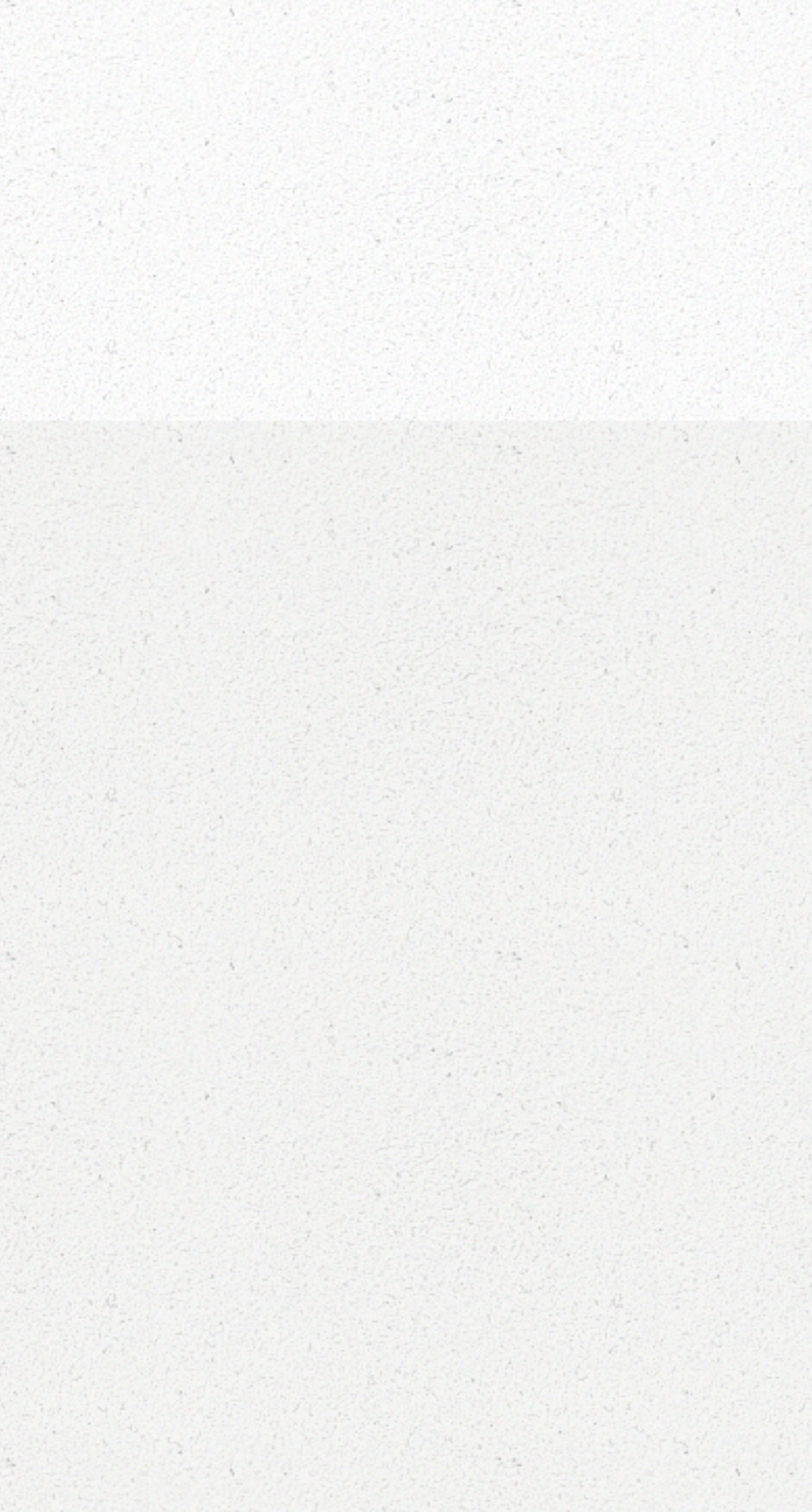From the webpage screenshot, identify the region described by niederstrasserhof@utanet.at. Provide the bounding box coordinates as (top-left x, top-left y, bottom-right x, bottom-right y), with each value being a floating point number between 0 and 1.

[0.196, 0.757, 0.804, 0.786]